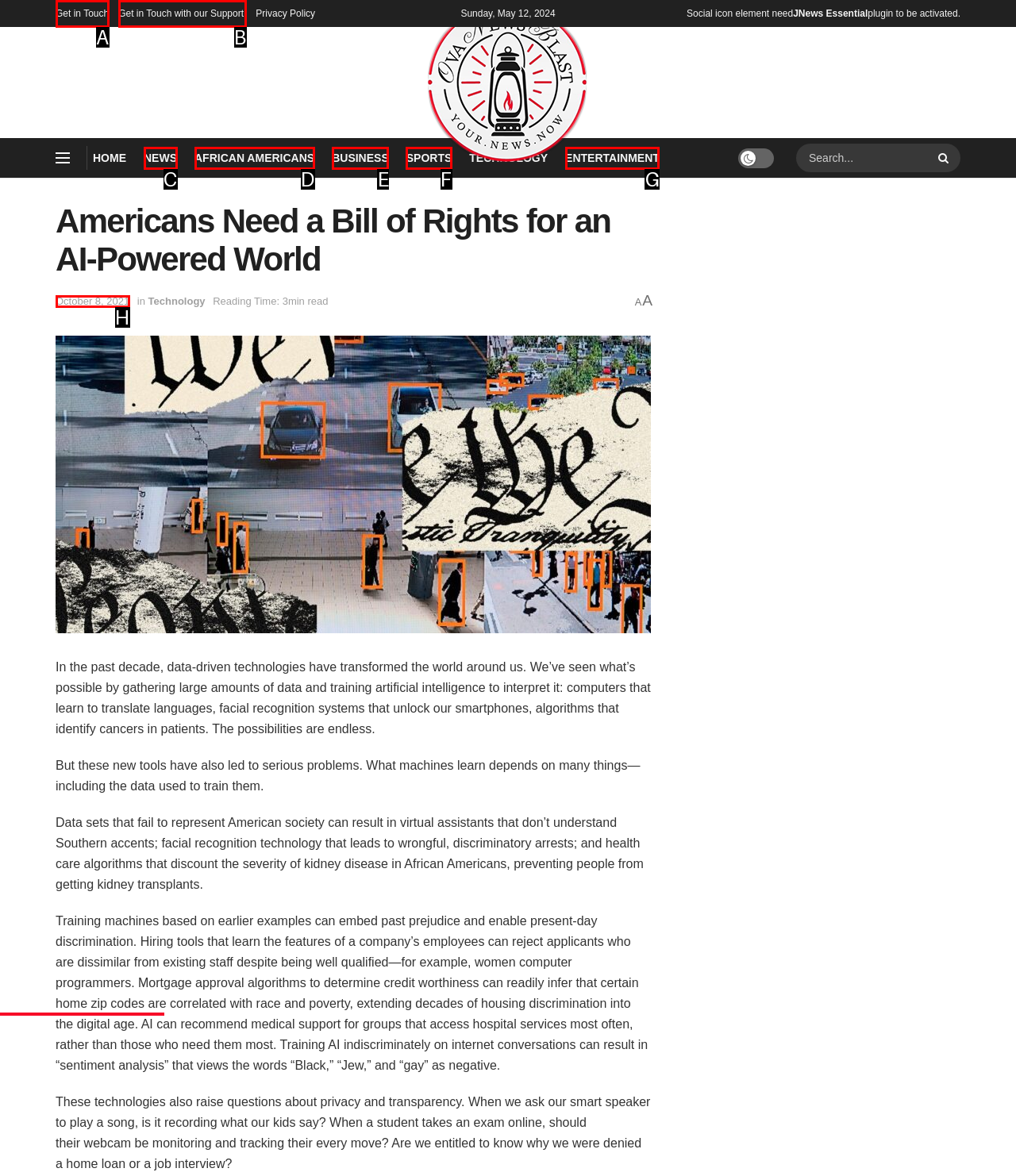Select the option that matches this description: African Americans
Answer by giving the letter of the chosen option.

D